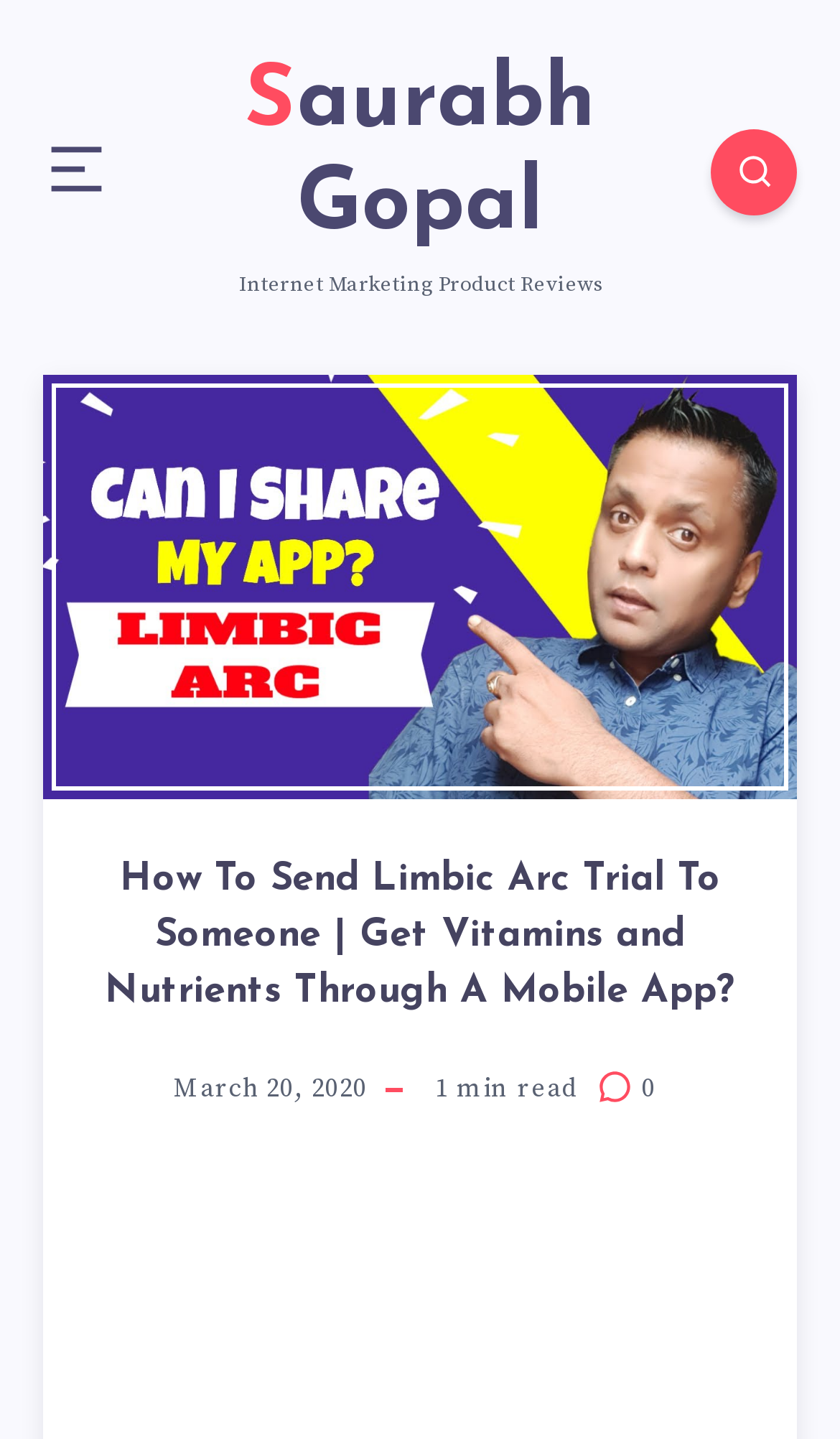What is the date of the webpage publication?
Using the image, answer in one word or phrase.

March 20, 2020